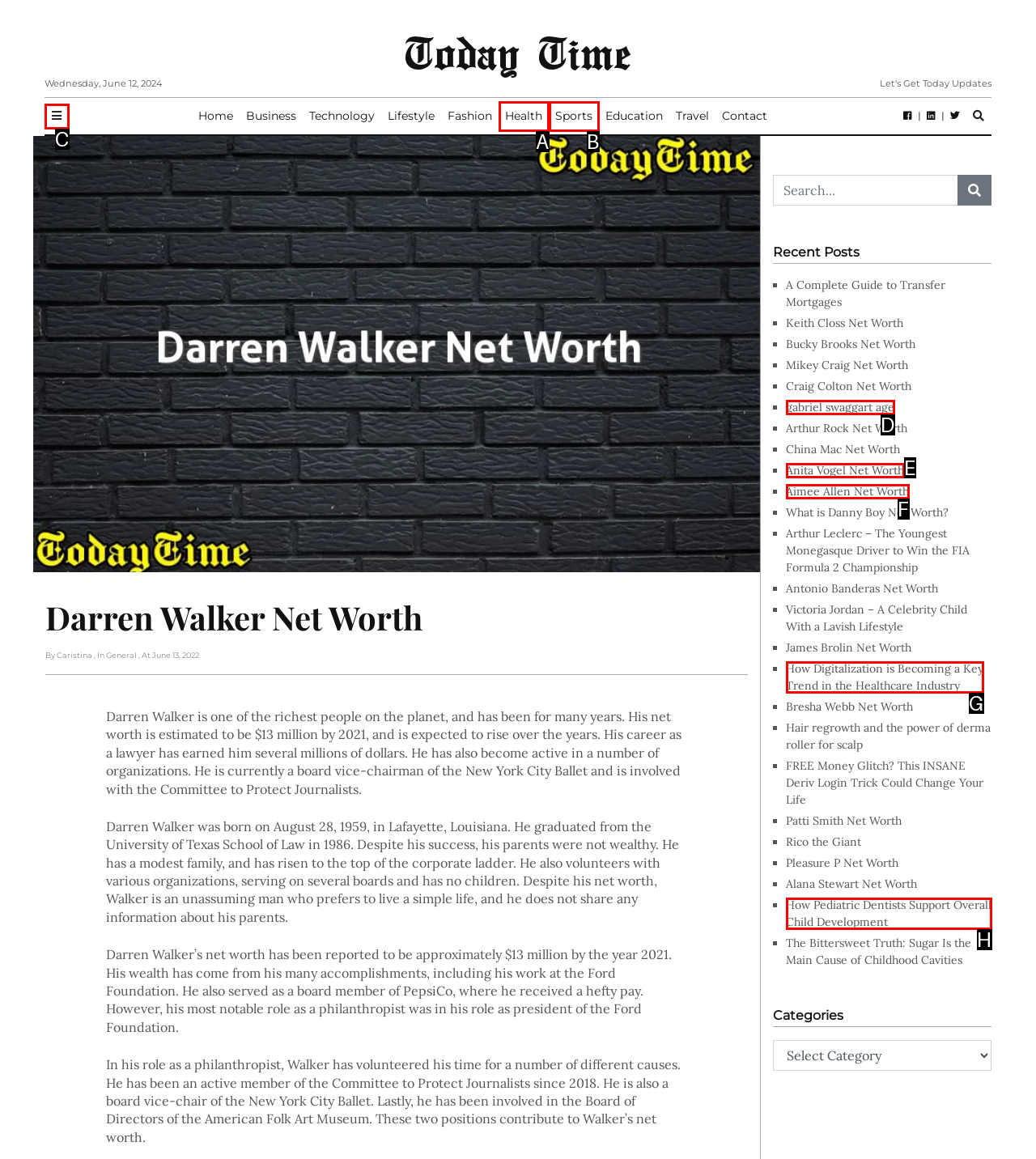Match the element description: gabriel swaggart age to the correct HTML element. Answer with the letter of the selected option.

D